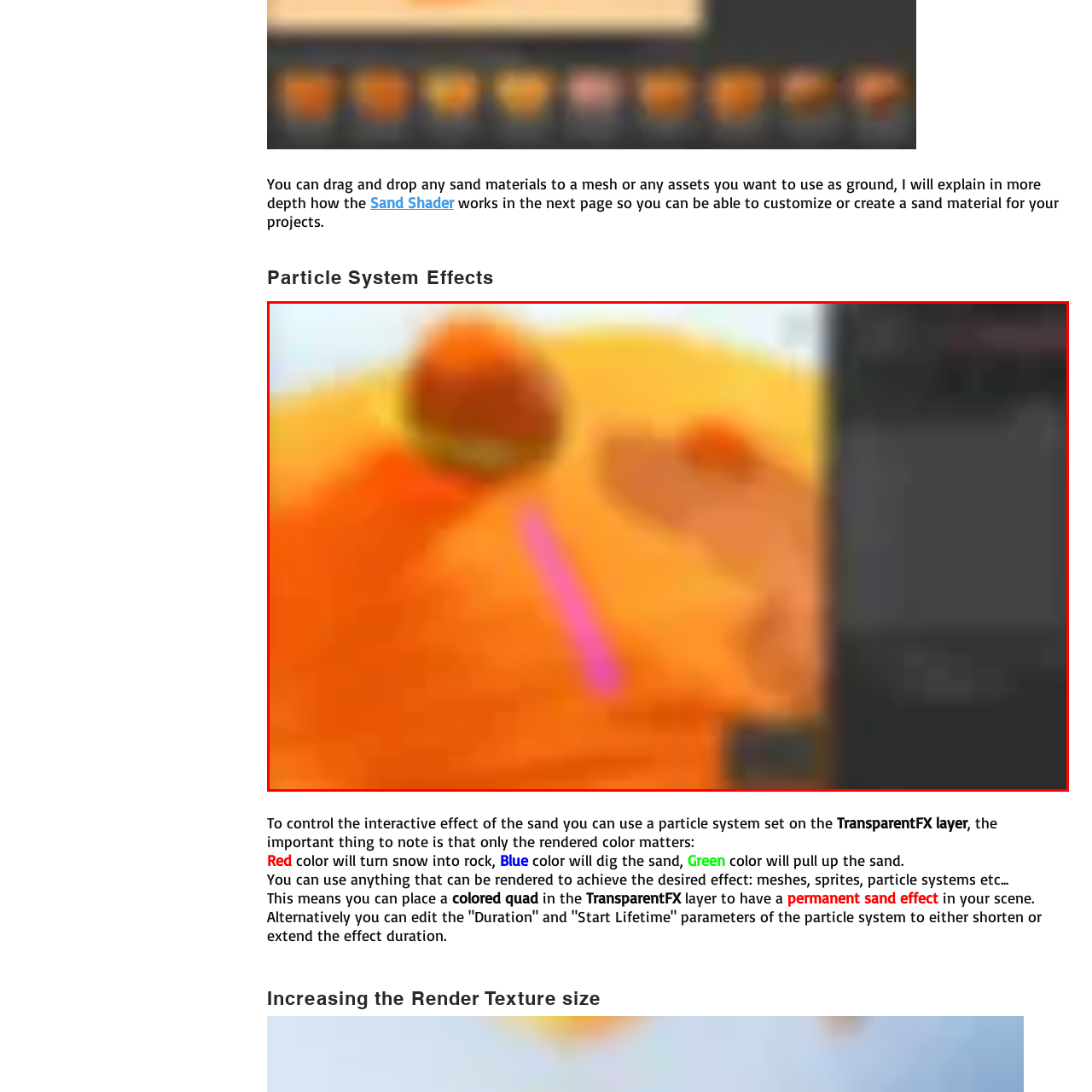Observe the content highlighted by the red box and supply a one-word or short phrase answer to the question: What is the purpose of the user interface element?

Customizing particle system effects